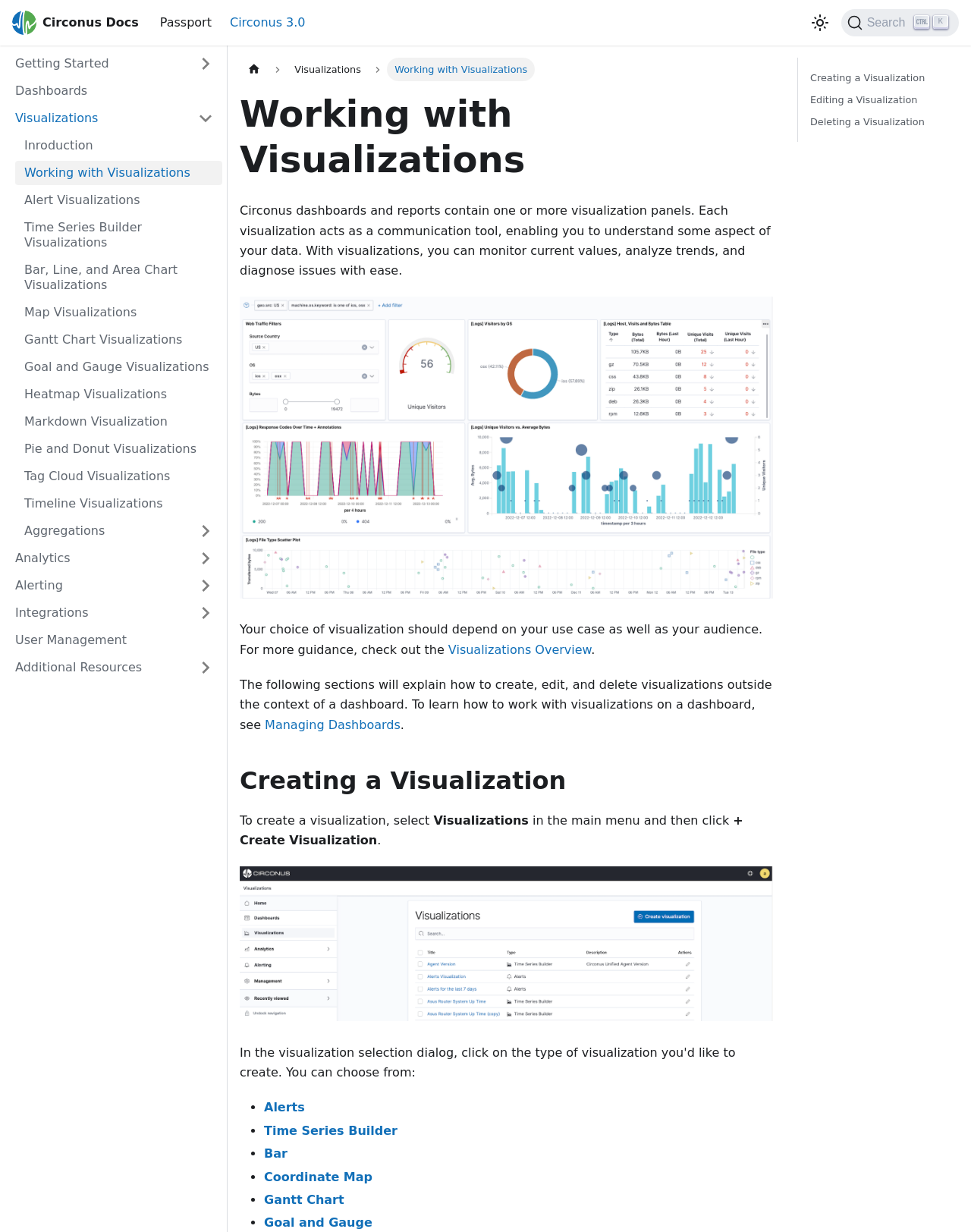What is the main purpose of visualizations in Circonus?
Look at the screenshot and give a one-word or phrase answer.

Understand data